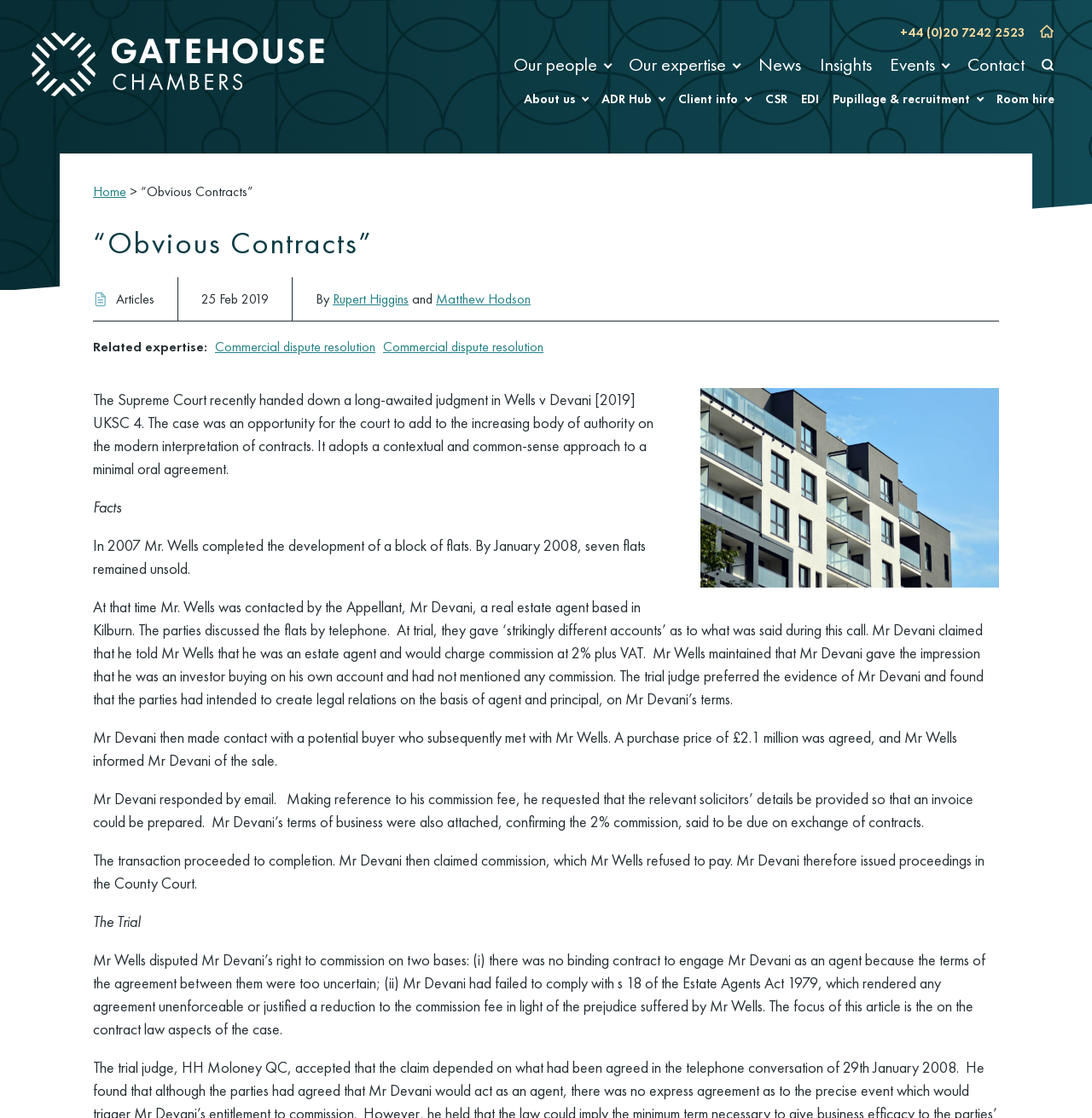Based on the image, provide a detailed and complete answer to the question: 
Who wrote the article?

I found the authors' names by looking at the section below the title, where I saw the text 'By Rupert Higgins and Matthew Hodson'. This indicates that they are the authors of the article.